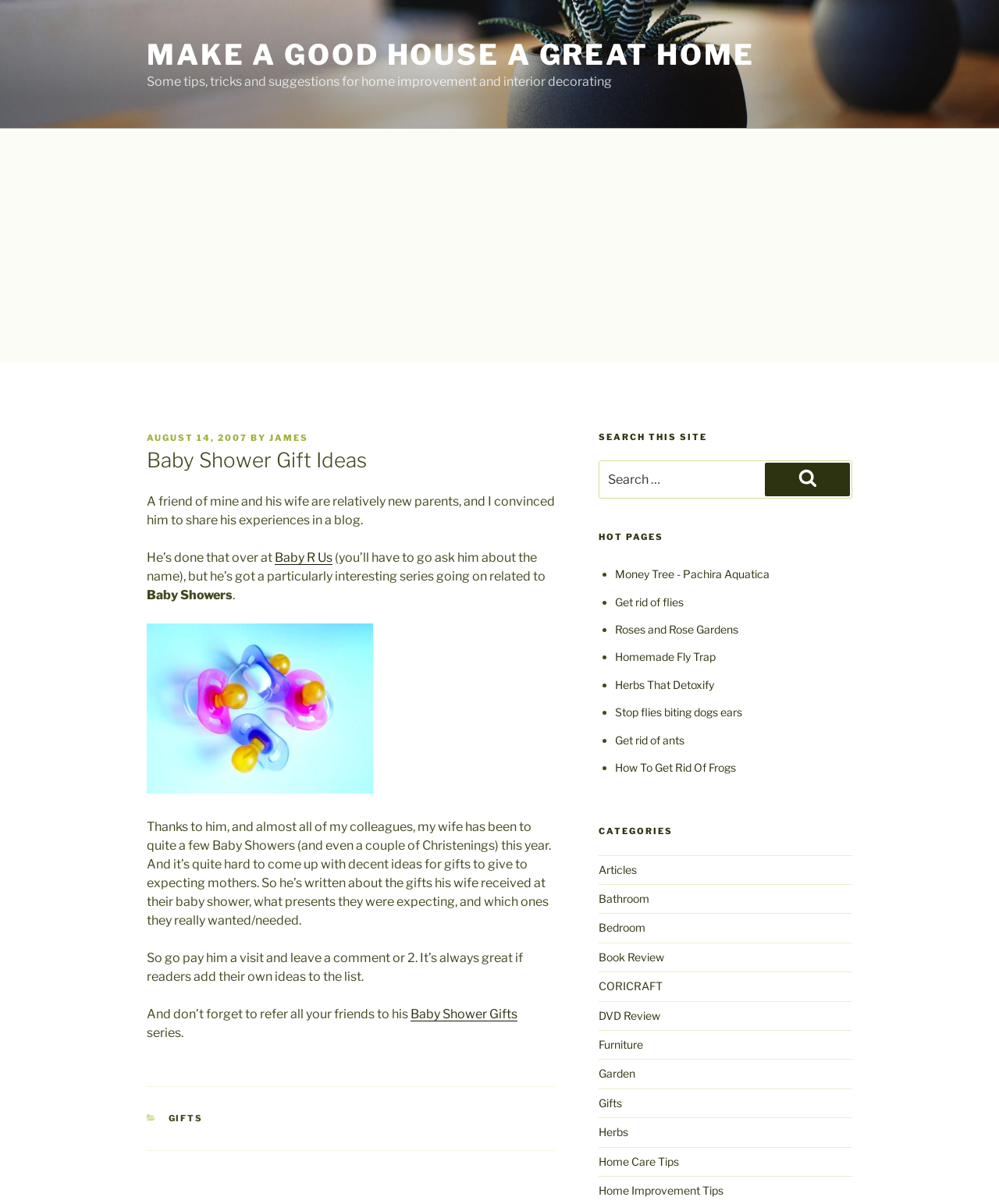Detail the features and information presented on the webpage.

This webpage is about baby shower gift ideas and home improvement. At the top, there is a link "MAKE A GOOD HOUSE A GREAT HOME" and a brief description of the webpage's content. Below that, there is an advertisement iframe.

The main content of the webpage is an article about baby shower gift ideas. The article starts with a heading "Baby Shower Gift Ideas" and is followed by a brief introduction to the topic. The author shares their experience of attending several baby showers and the difficulty of coming up with gift ideas. They then introduce a series of blog posts written by a friend about baby shower gifts.

The article includes an image related to baby shower presents and several paragraphs of text discussing the challenges of finding suitable gifts for expecting mothers. The author encourages readers to visit their friend's blog and share their own ideas on the topic.

On the right side of the webpage, there are several sections, including a search bar, a list of "HOT PAGES" with links to popular articles, and a list of categories with links to related articles. The categories include "Articles", "Bathroom", "Bedroom", "Book Review", and many others.

At the bottom of the webpage, there is a footer section with a list of categories and a link to a "Baby Shower Gifts" series.